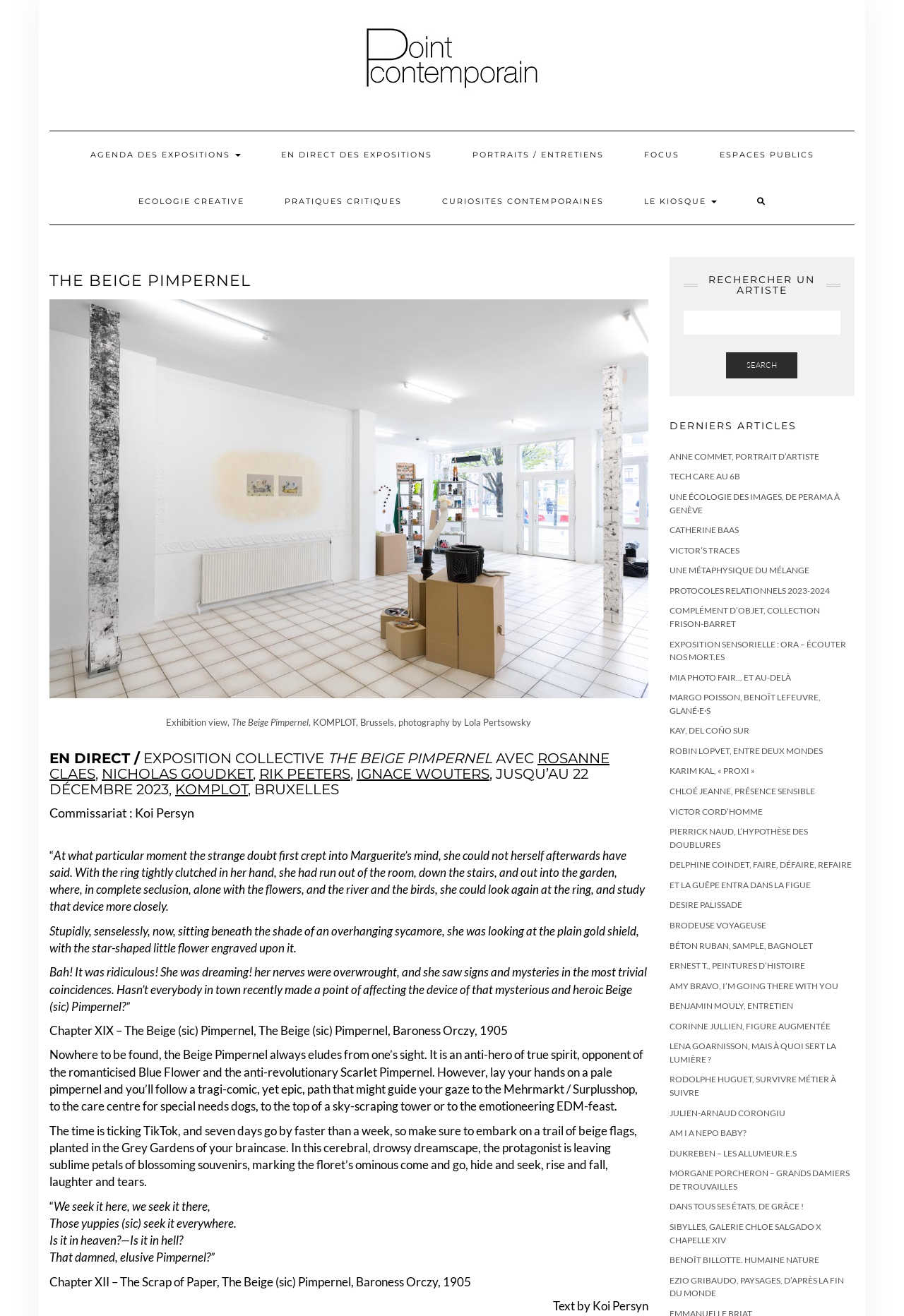Answer this question in one word or a short phrase: What is the name of the current exhibition?

The Beige Pimpernel